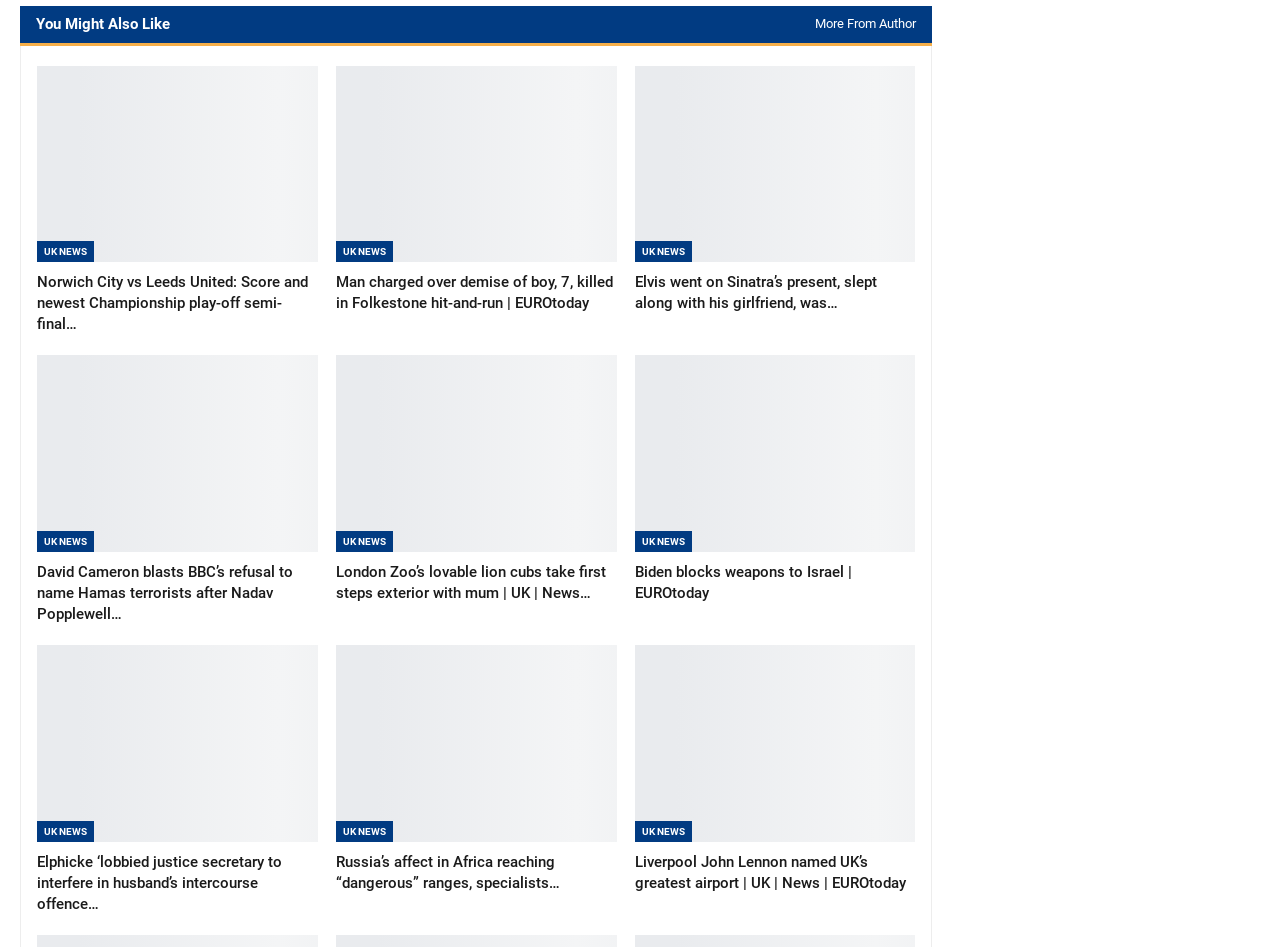How many news articles are there on the webpage?
Use the image to answer the question with a single word or phrase.

12